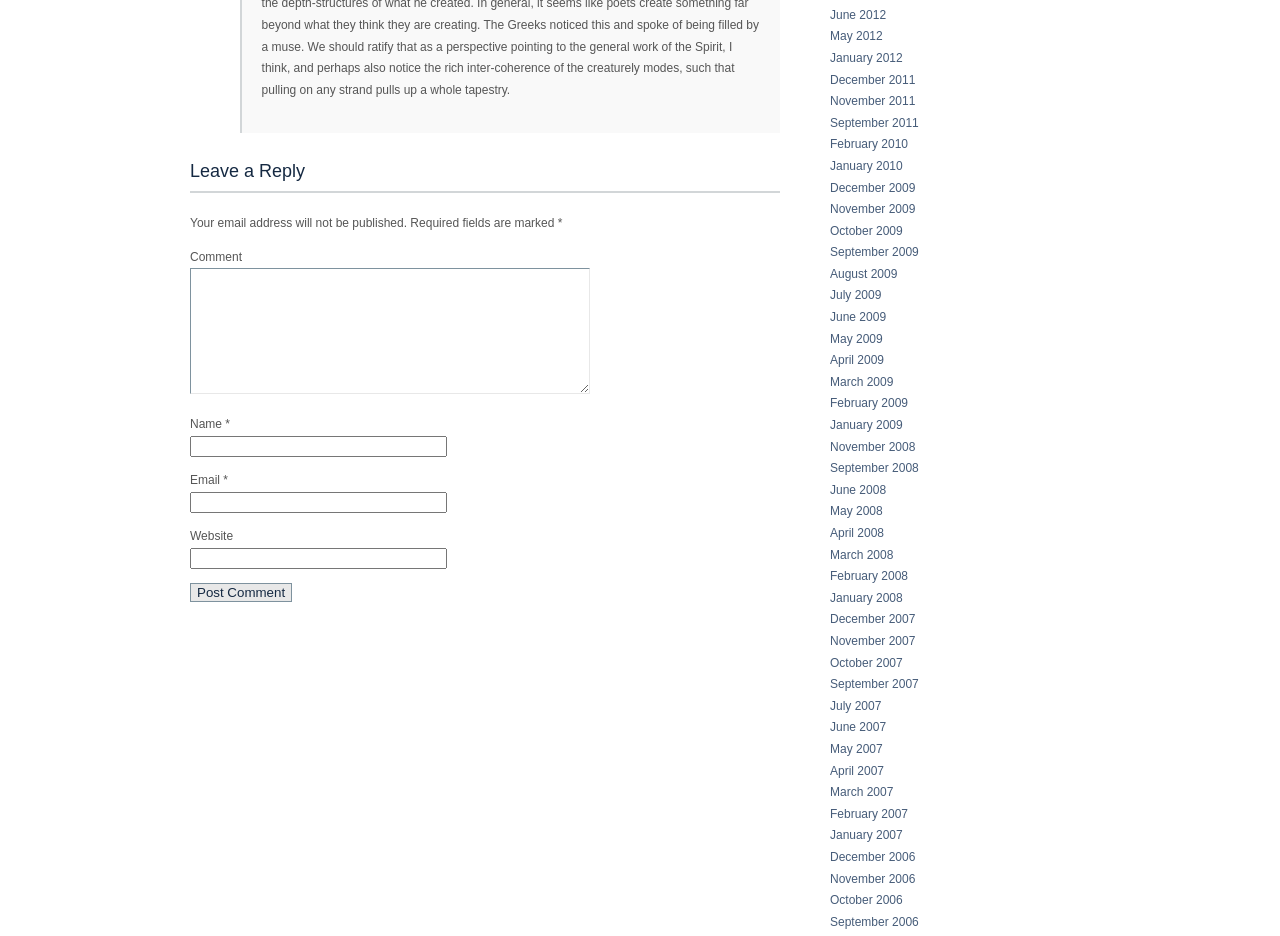Please identify the coordinates of the bounding box that should be clicked to fulfill this instruction: "Post a comment".

[0.148, 0.622, 0.228, 0.643]